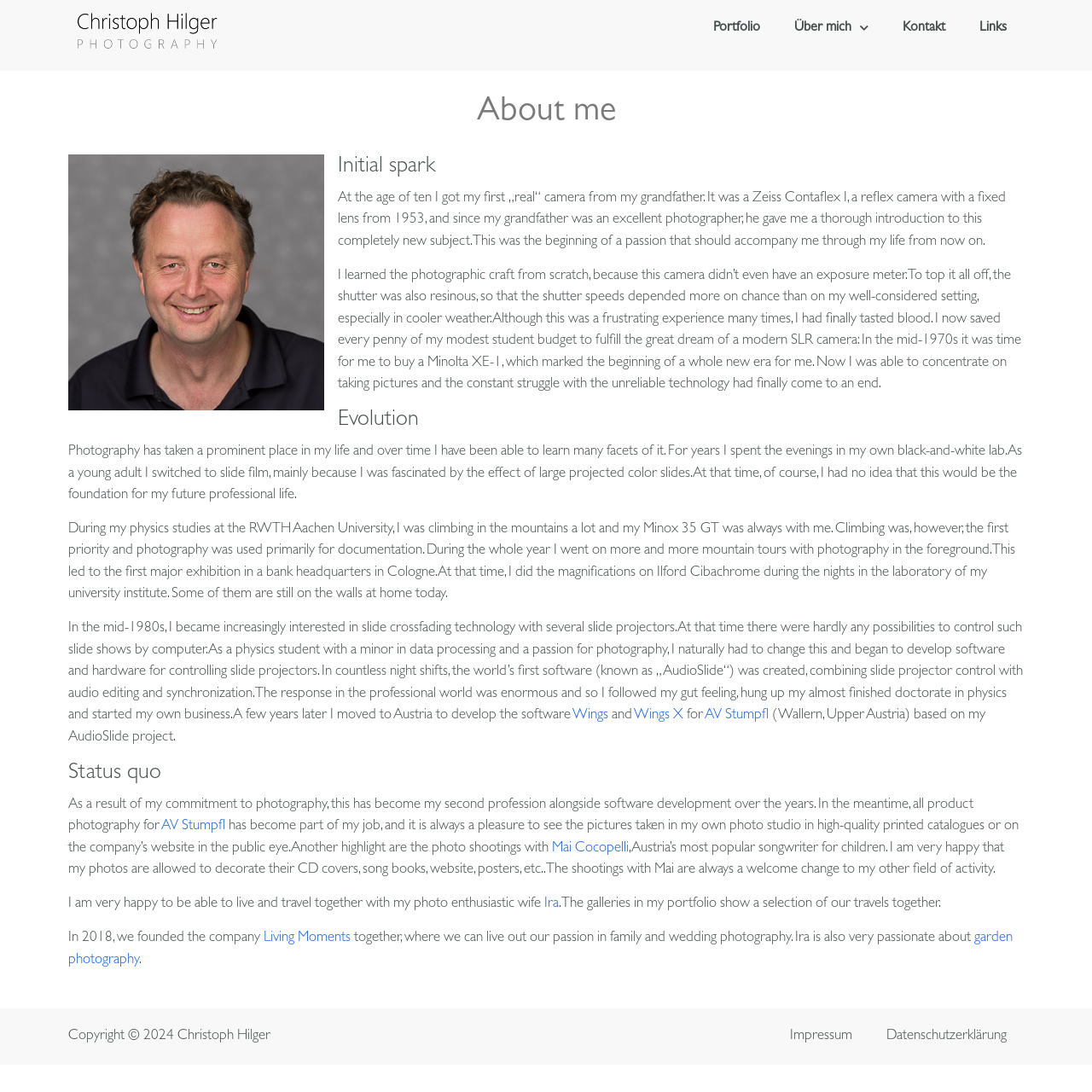What is the photographer's wife passionate about?
Based on the image, answer the question with as much detail as possible.

The photographer's wife, Ira, is also very passionate about garden photography, as mentioned in the text.